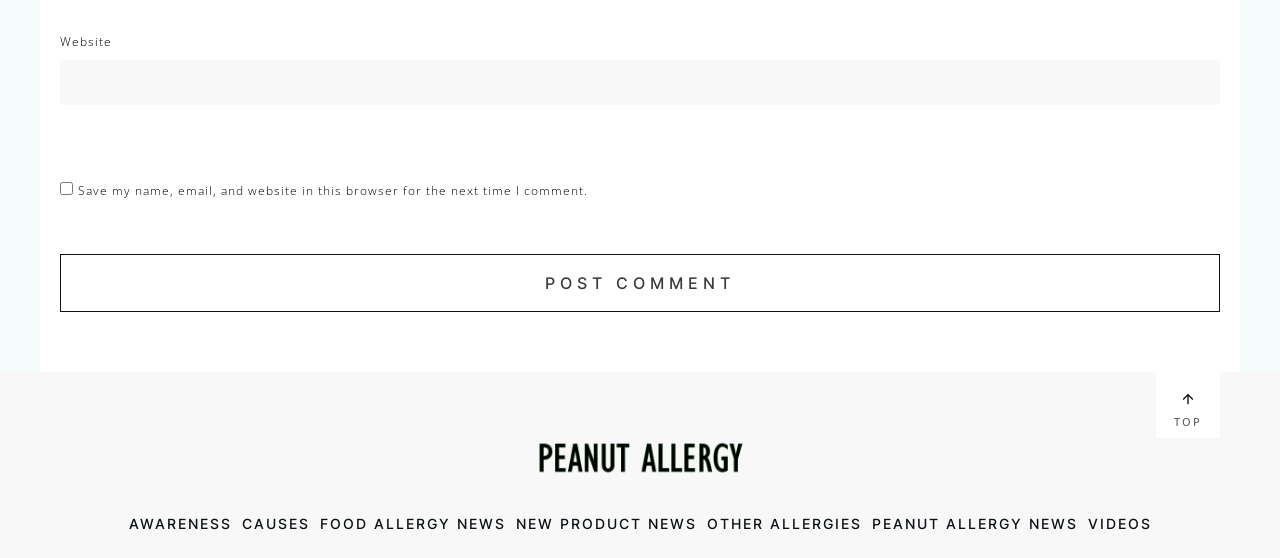What is the purpose of the textbox?
Please provide an in-depth and detailed response to the question.

The textbox is labeled 'Website' and is located above the checkbox, suggesting that its purpose is to enter the user's website information.